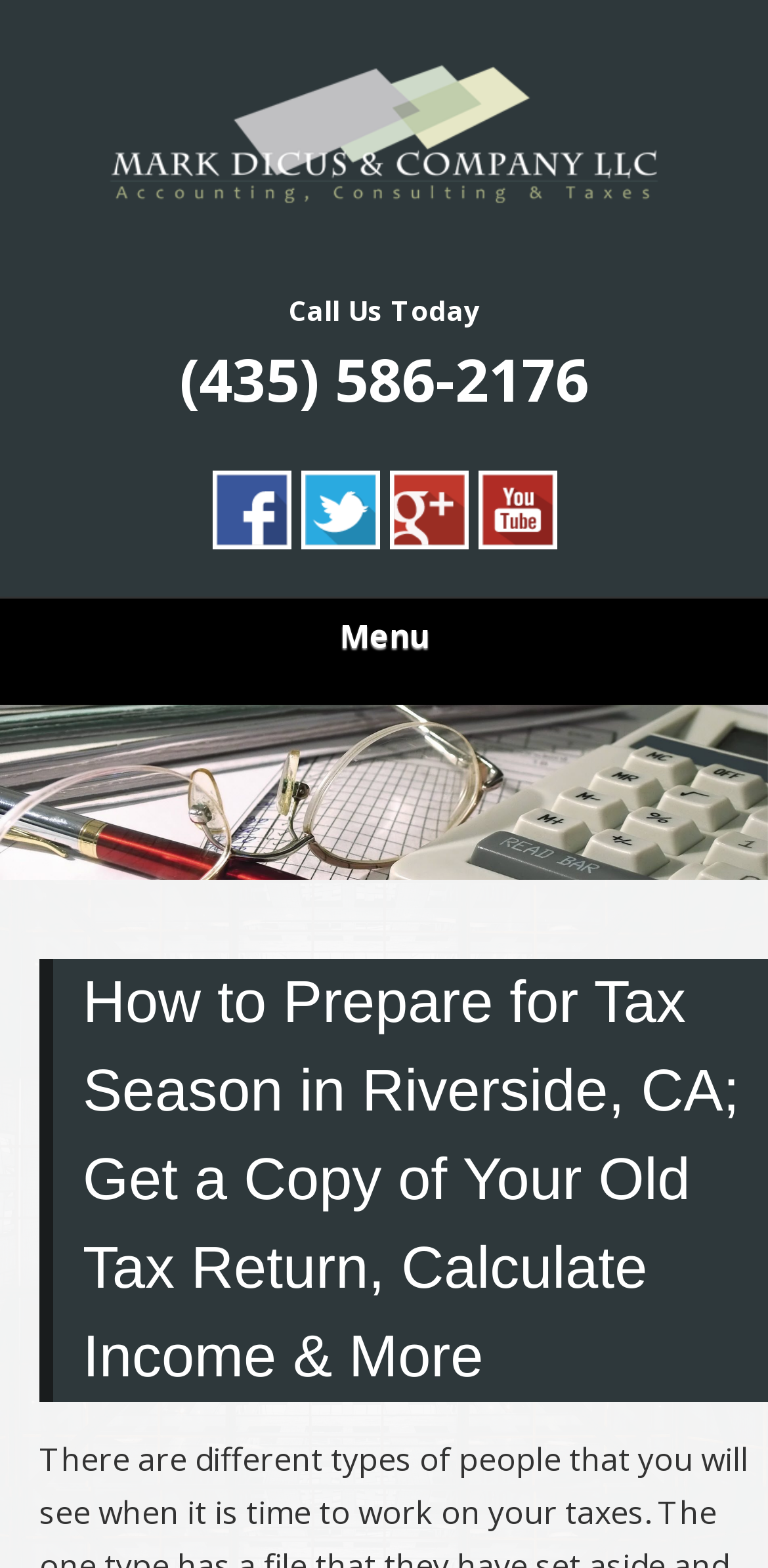What is the topic of the main article?
From the screenshot, provide a brief answer in one word or phrase.

Tax Season in Riverside, CA